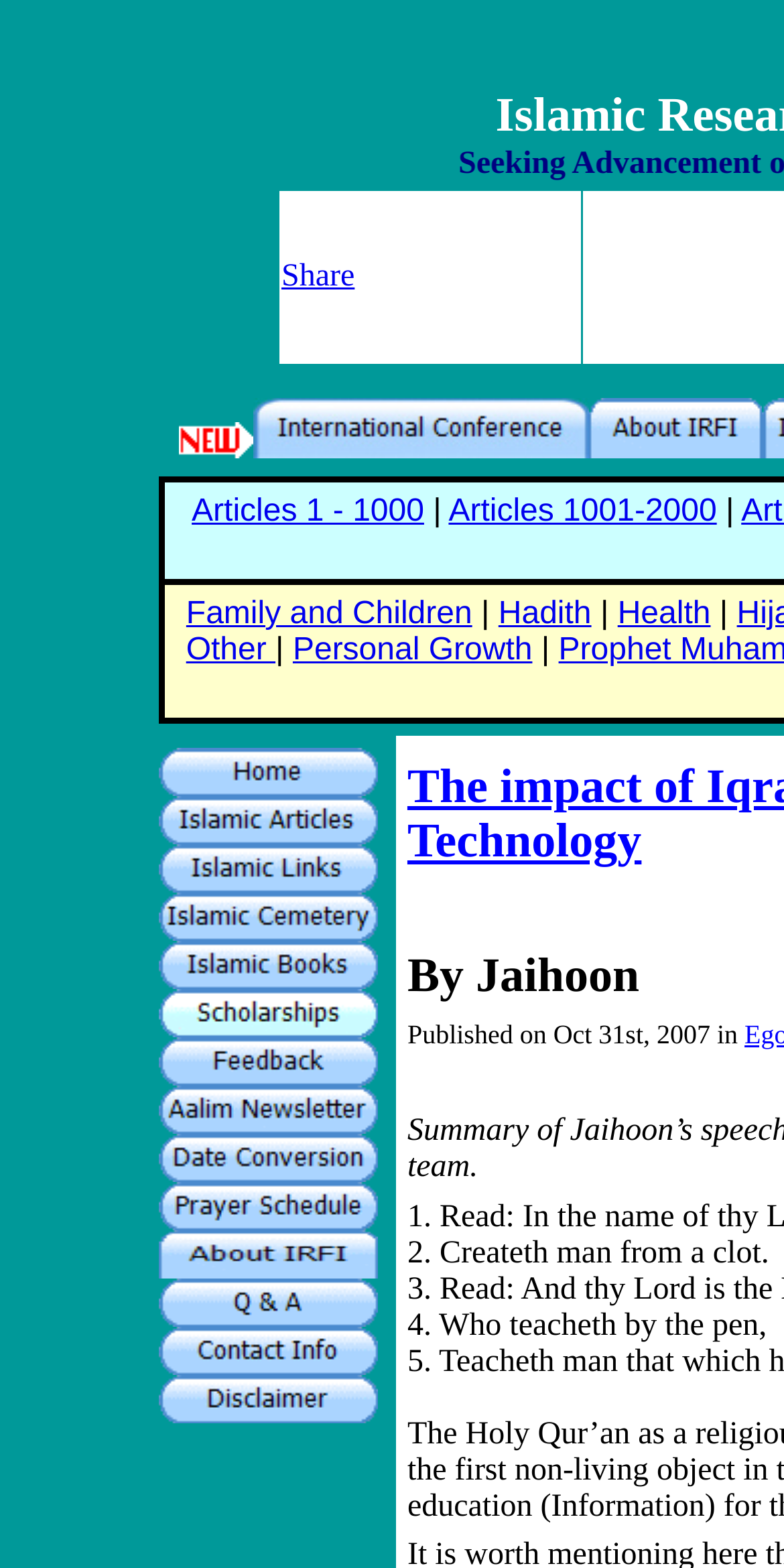Find and specify the bounding box coordinates that correspond to the clickable region for the instruction: "Read articles about Family and Children".

[0.237, 0.381, 0.602, 0.403]